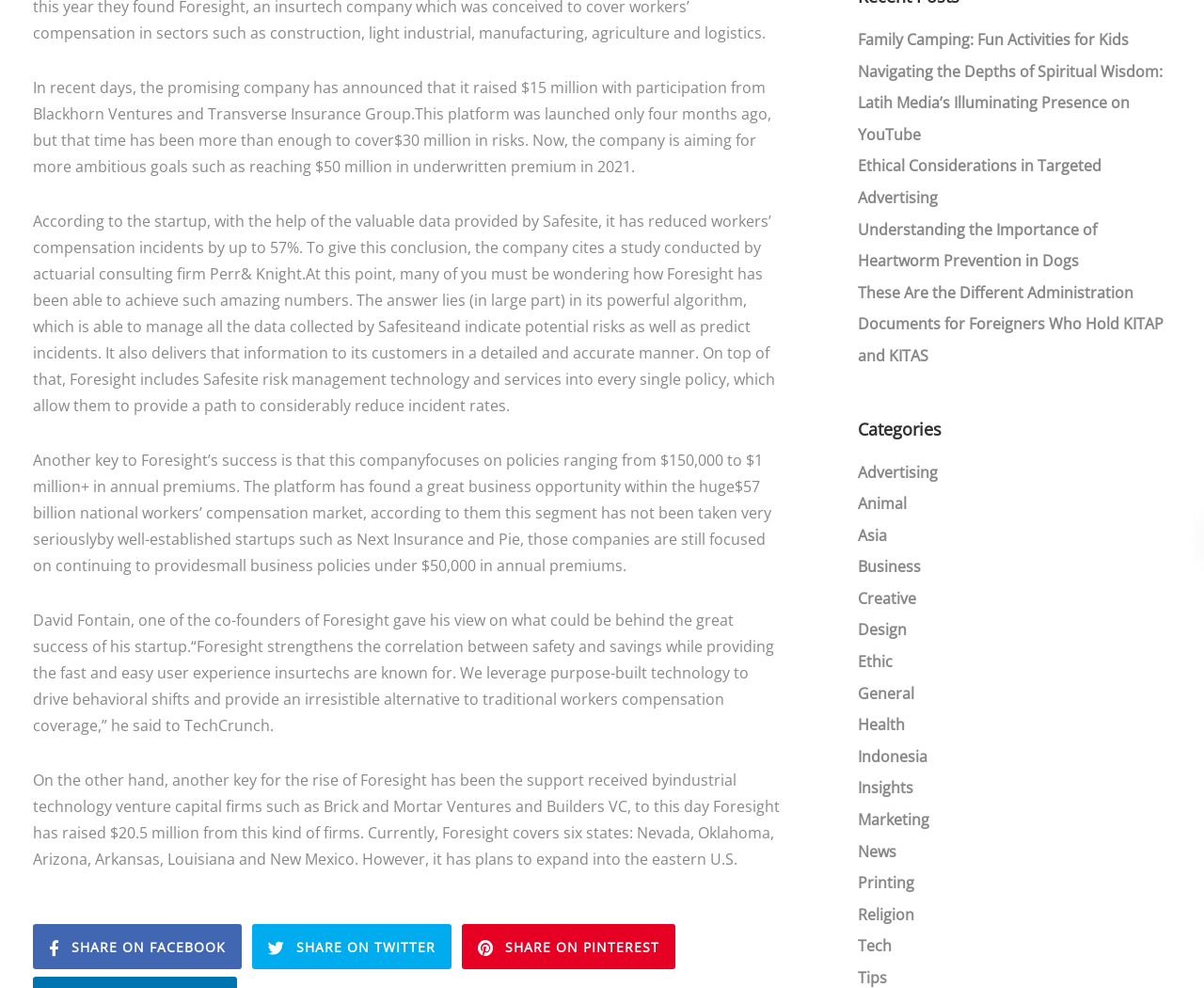Determine the bounding box for the described UI element: "Search".

None